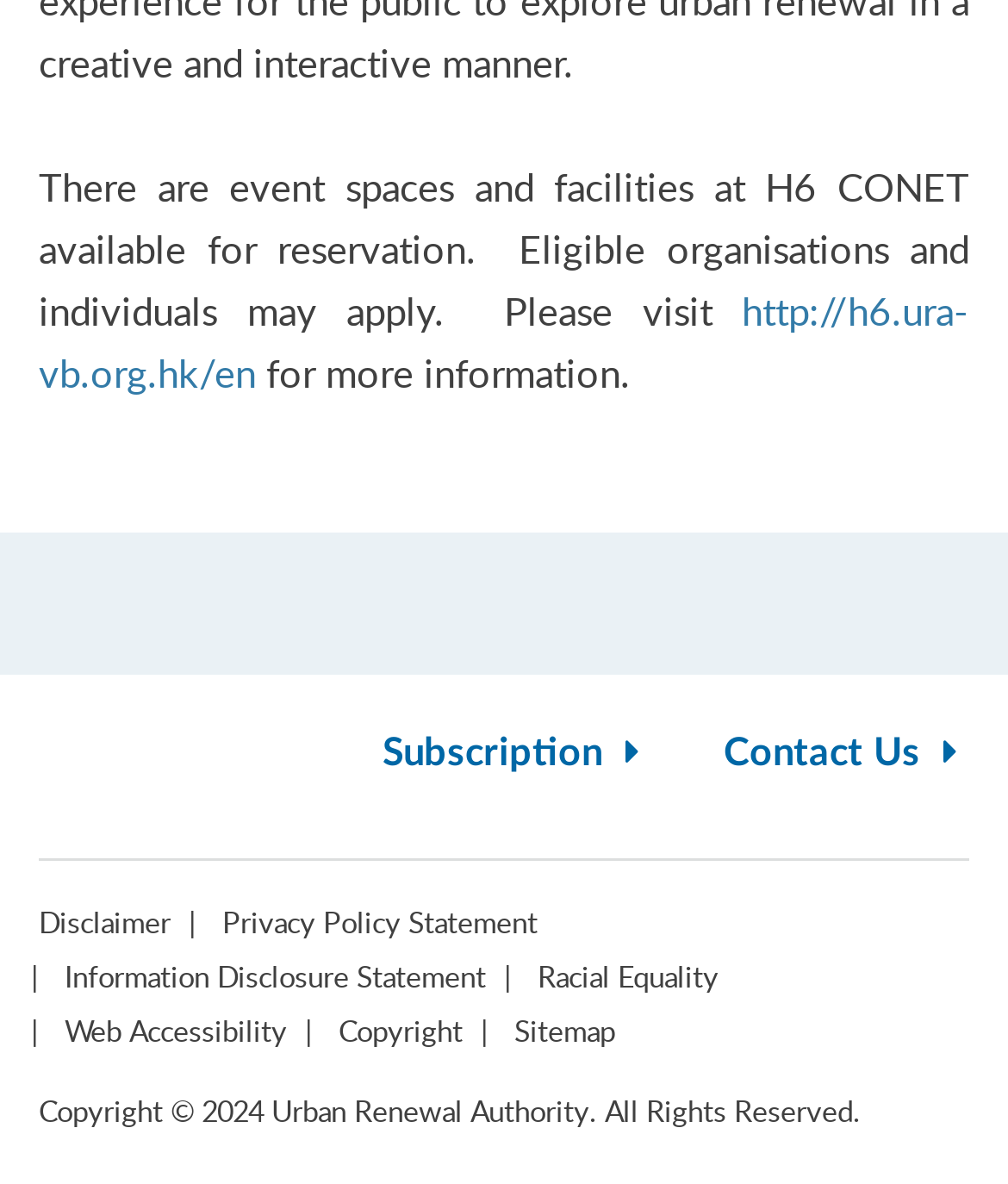Based on the element description: "Disclaimer", identify the bounding box coordinates for this UI element. The coordinates must be four float numbers between 0 and 1, listed as [left, top, right, bottom].

[0.038, 0.762, 0.195, 0.795]